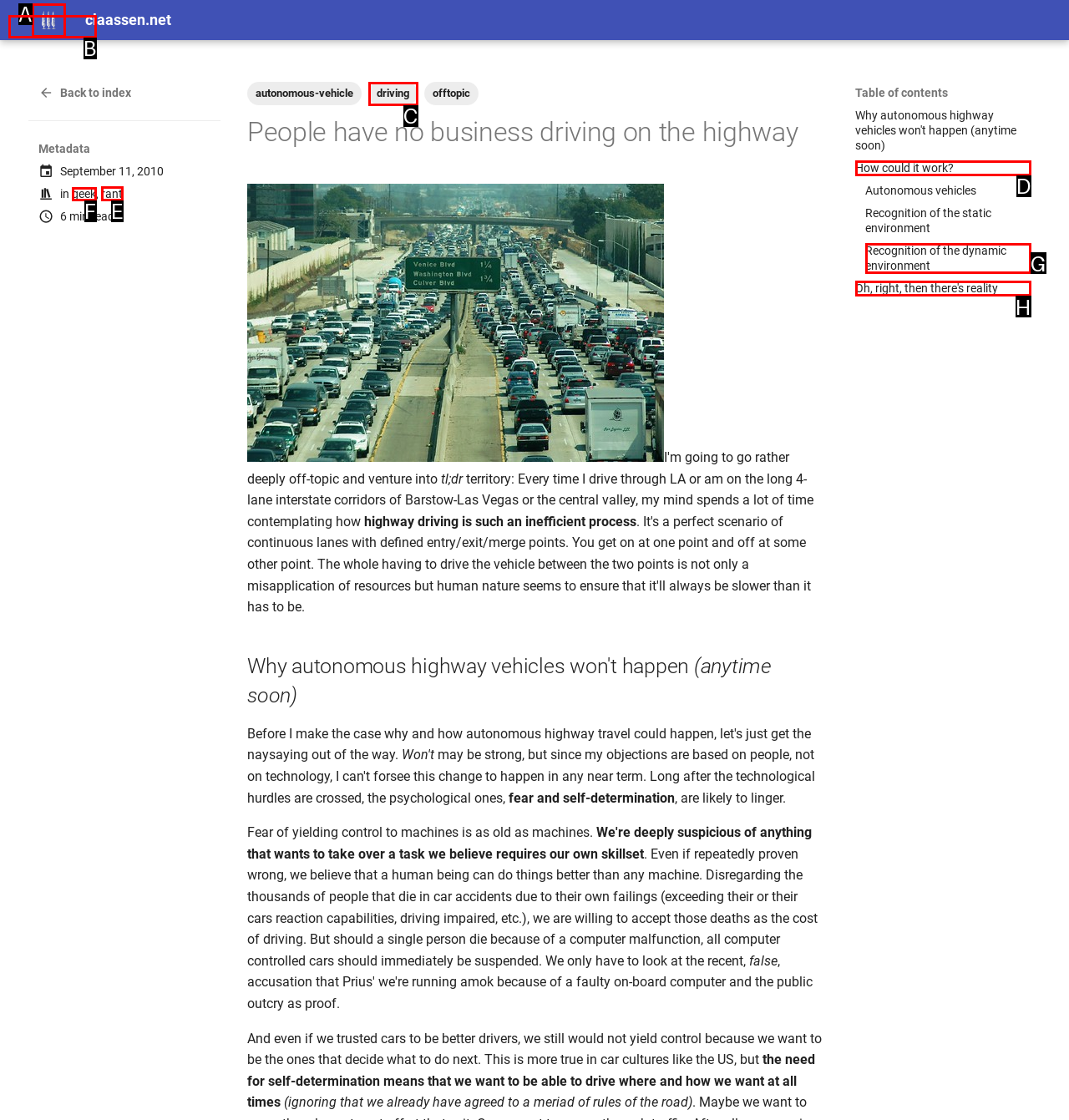Identify which lettered option to click to carry out the task: Click the 'rant' link. Provide the letter as your answer.

E